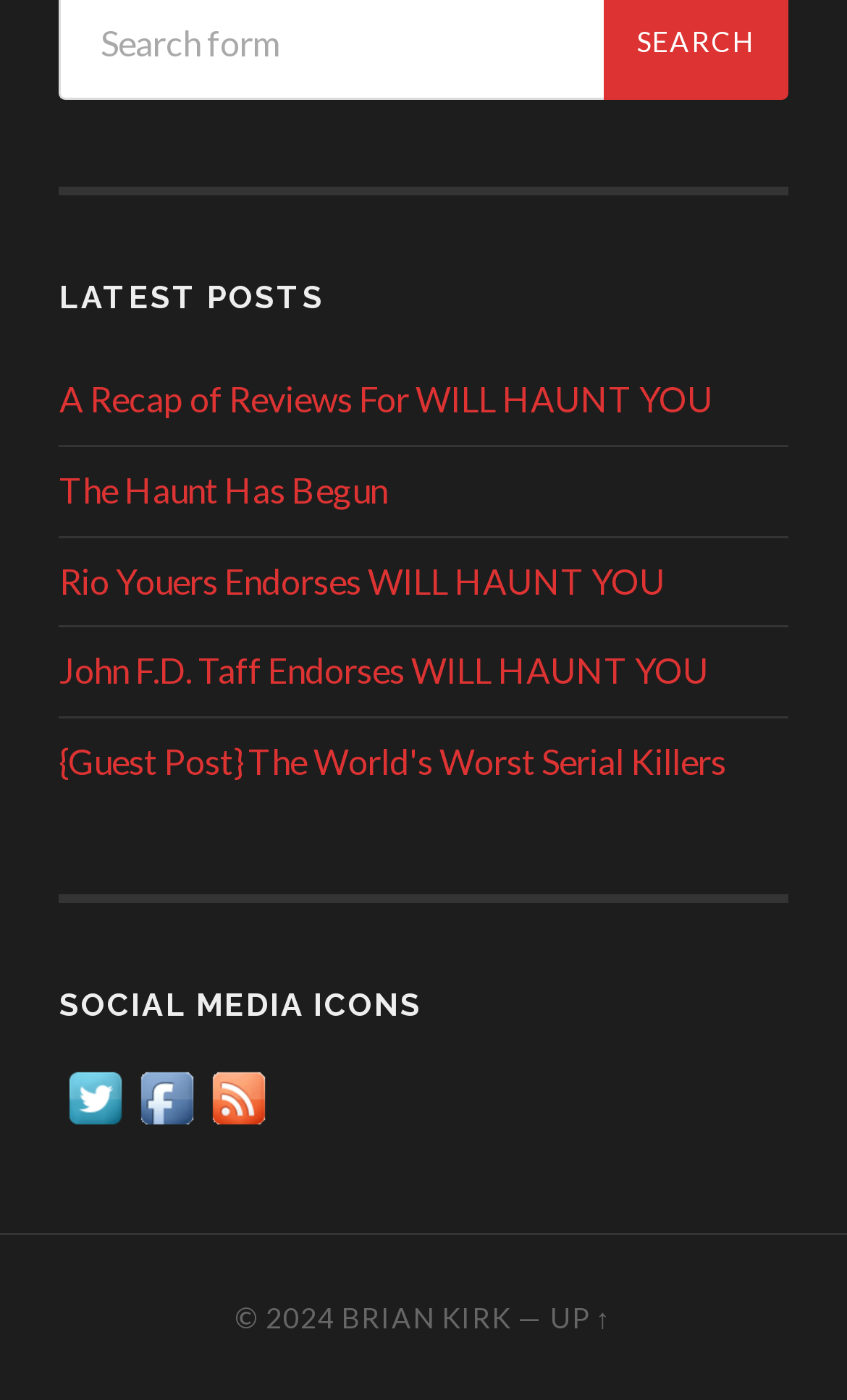Identify the bounding box coordinates of the specific part of the webpage to click to complete this instruction: "contact a wealth advisor".

None